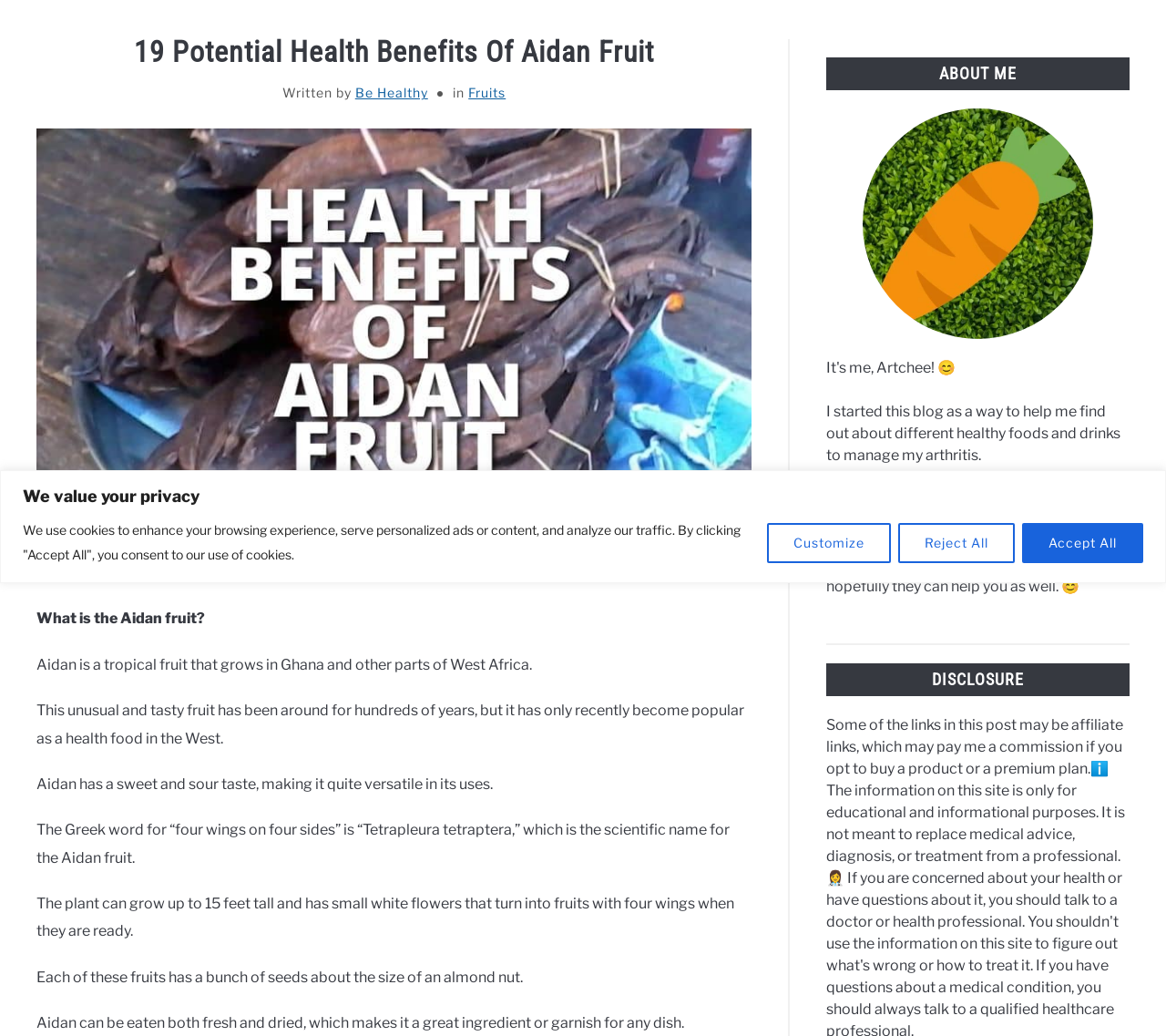Find the bounding box of the UI element described as follows: "Fruits".

[0.402, 0.082, 0.434, 0.097]